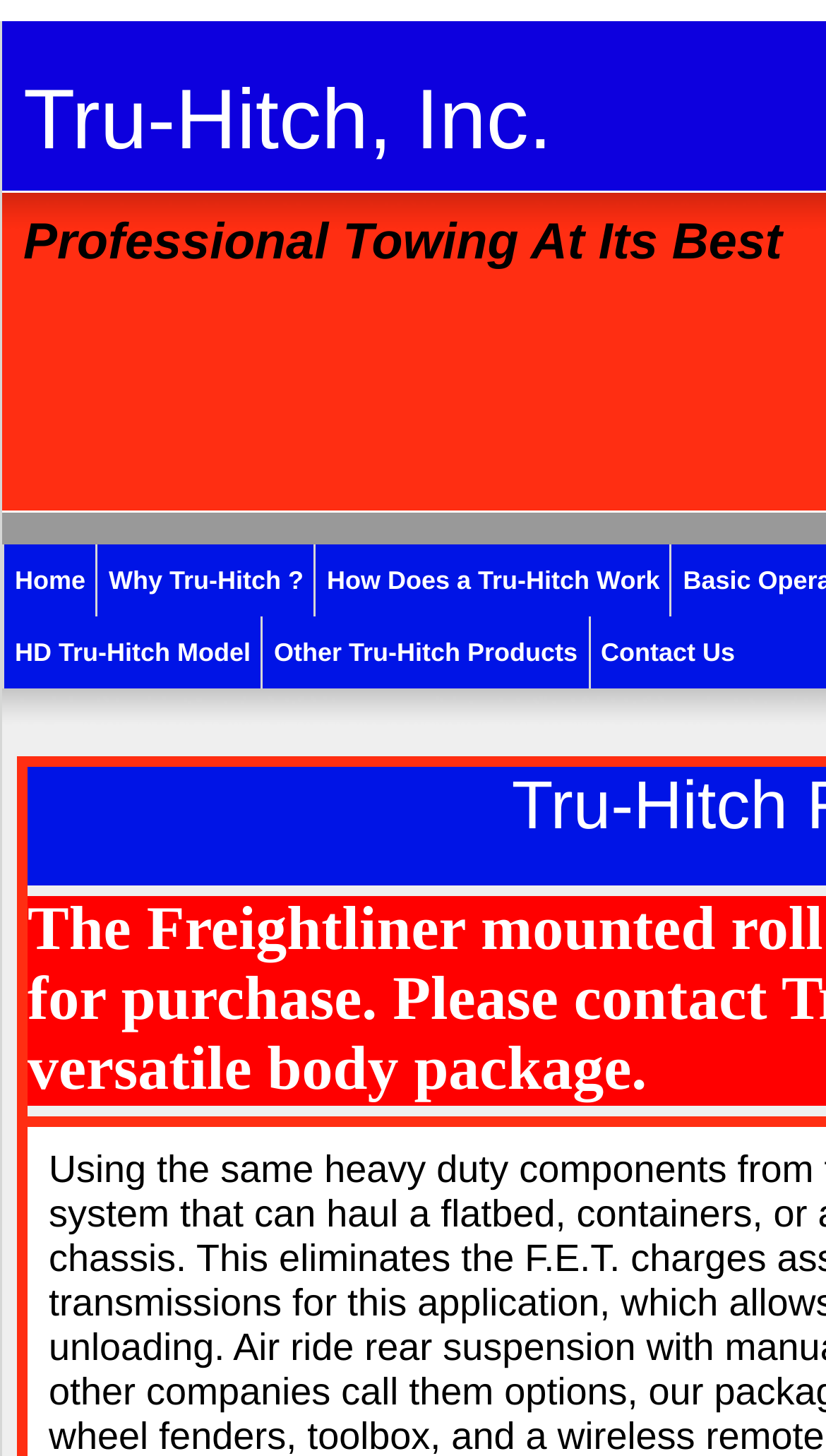With reference to the image, please provide a detailed answer to the following question: What is the topic of the webpage?

I inferred the topic of the webpage by looking at the company name 'Tru-Hitch, Inc.' and the links in the navigation menu, which suggest that the webpage is related to towing.